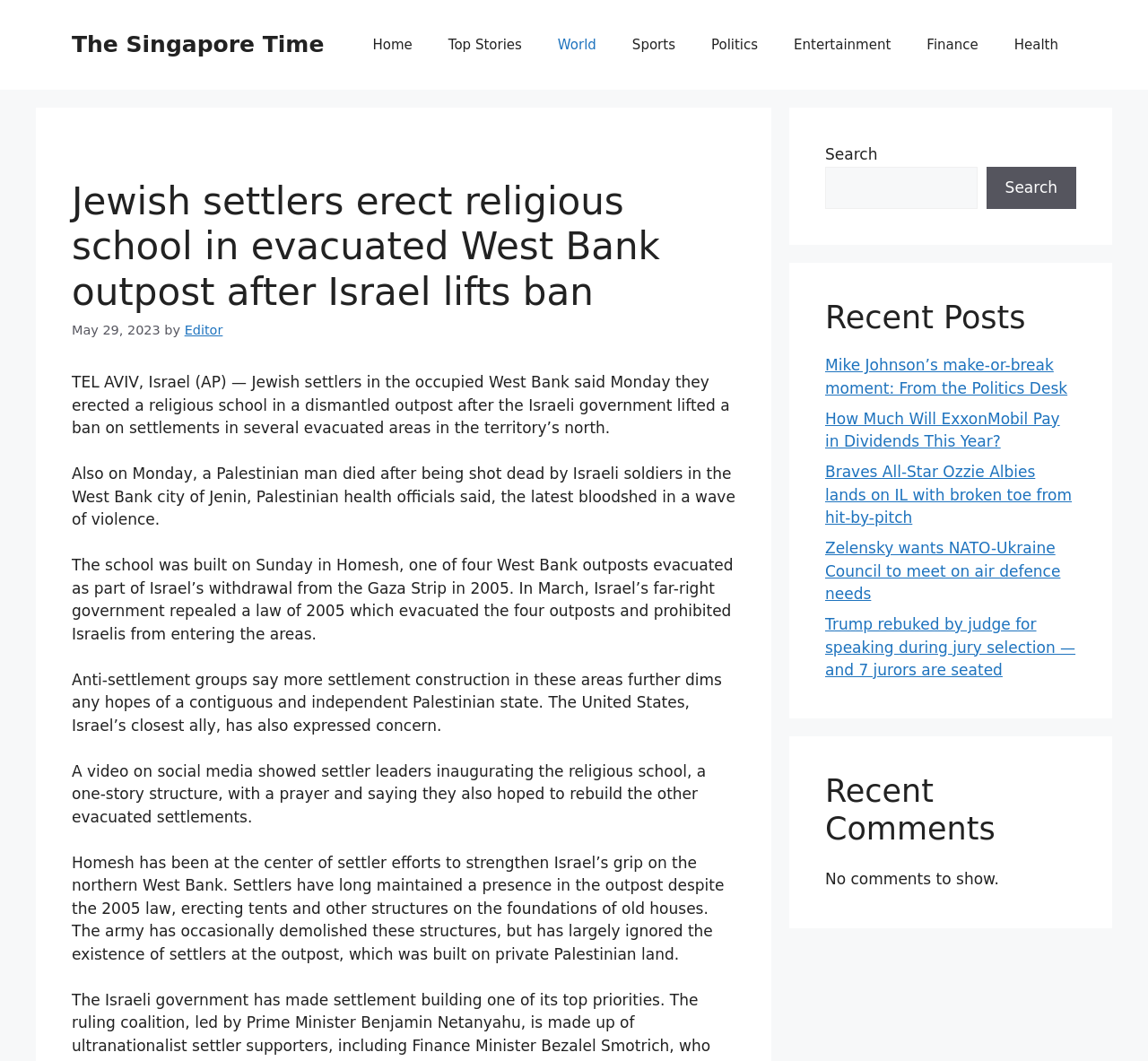What is the name of the news organization?
Provide an in-depth and detailed answer to the question.

I found the answer by looking at the banner at the top of the webpage, which contains the link 'The Singapore Time'. This suggests that the webpage is part of The Singapore Time news organization.